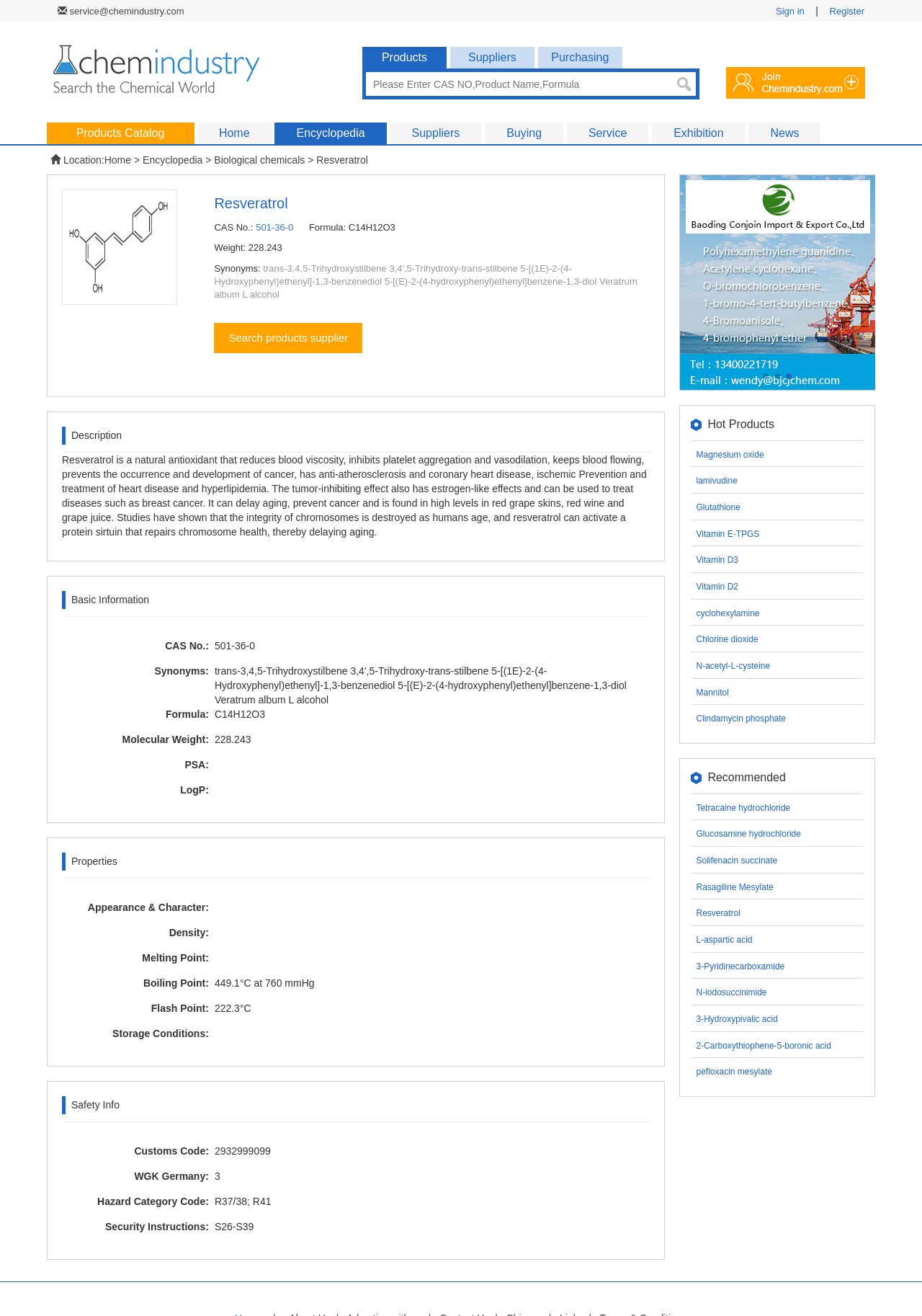What is the formula of Resveratrol?
Answer the question with a detailed explanation, including all necessary information.

The formula of Resveratrol can be found in the webpage by looking at the section 'Basic Information' where it is listed as 'Formula: C14H12O3'.